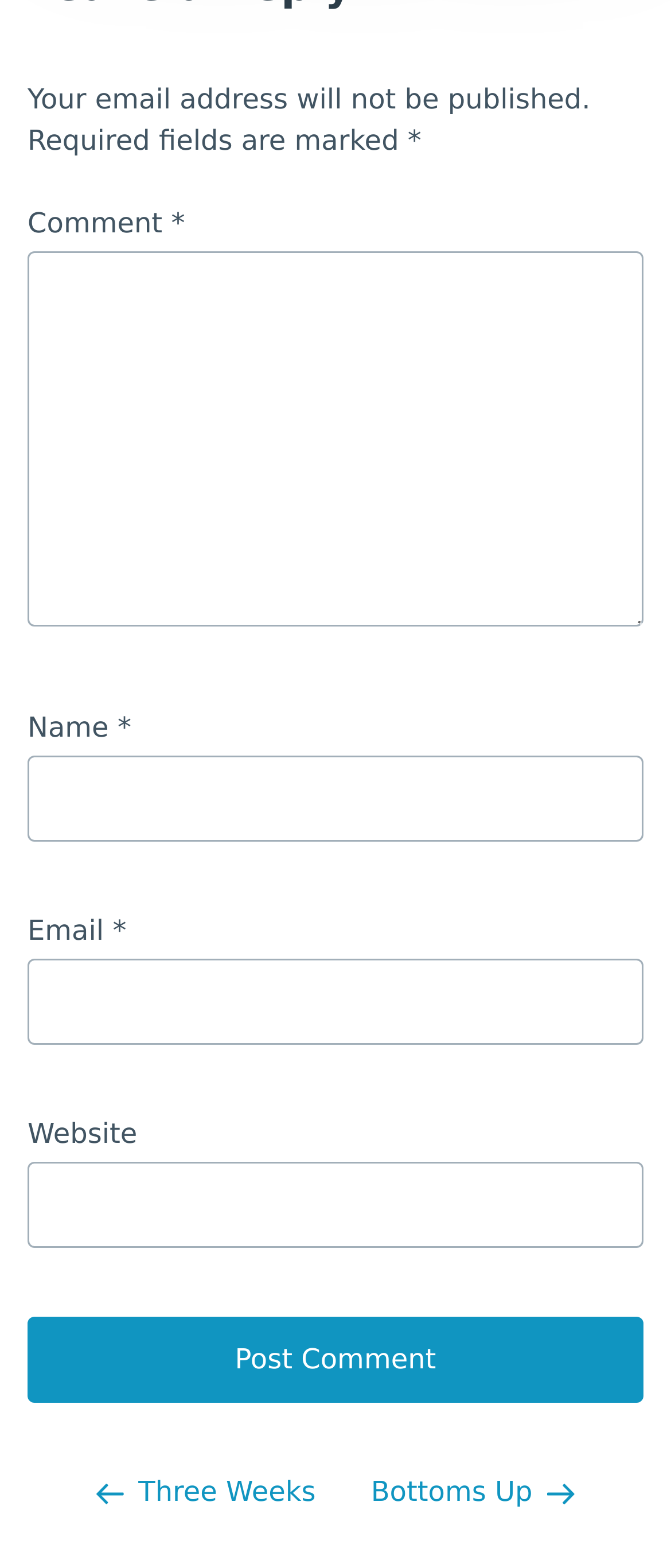What is the button below the comment form used for?
Answer the question with as much detail as possible.

The button below the comment form is used to submit the comment, as indicated by its label 'Post Comment'.